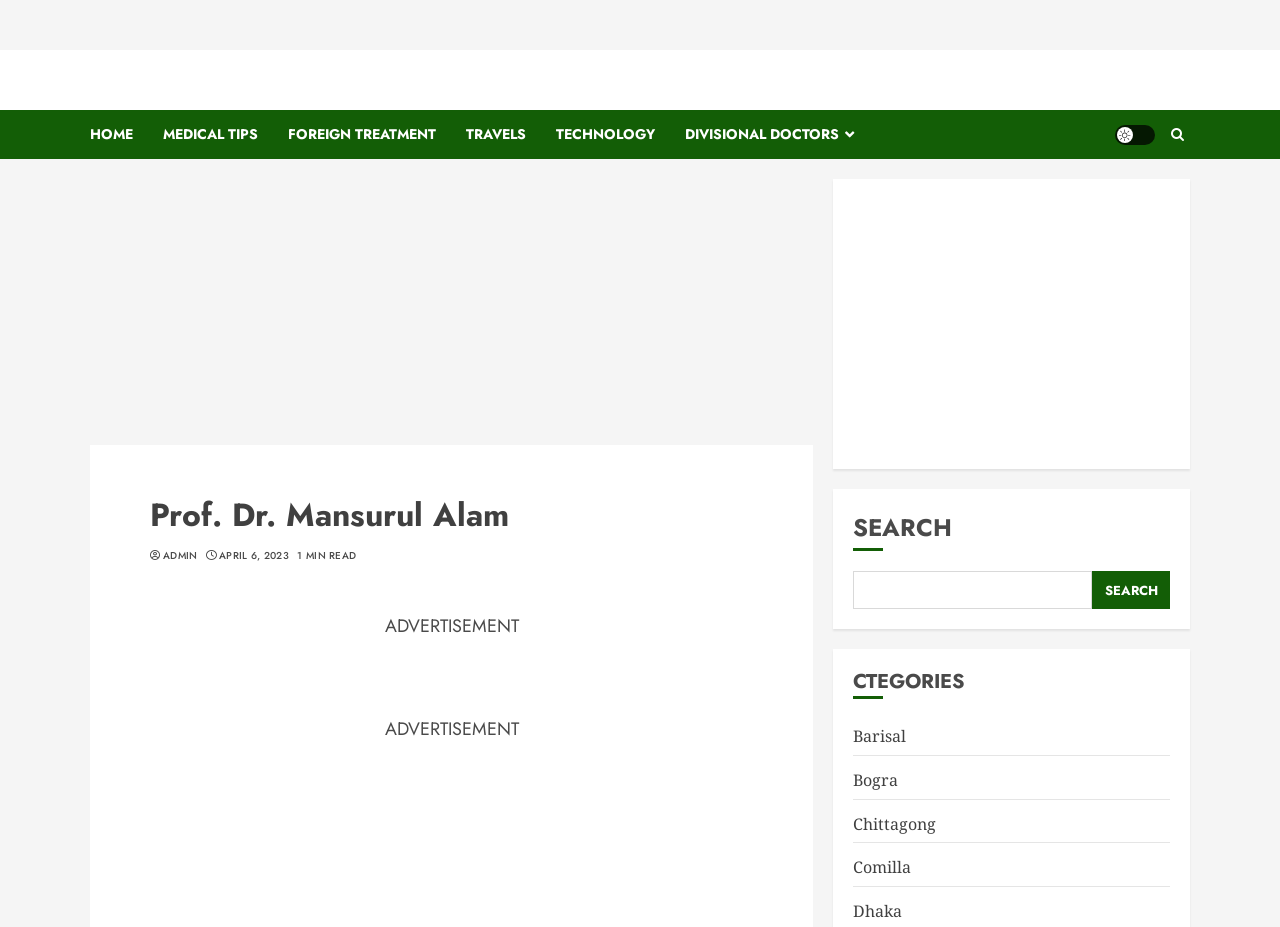What is the purpose of the search box?
Based on the visual, give a brief answer using one word or a short phrase.

To search the website